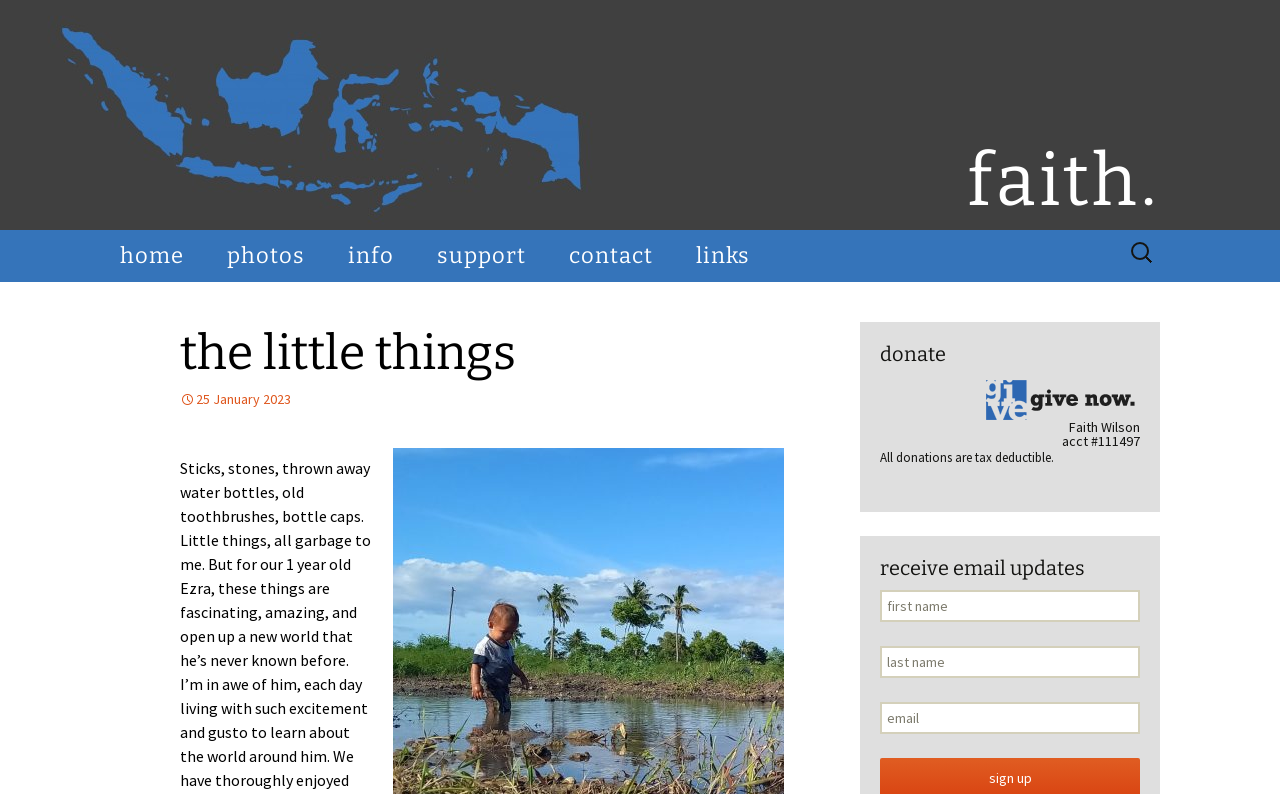Locate the bounding box coordinates of the element that needs to be clicked to carry out the instruction: "search for something". The coordinates should be given as four float numbers ranging from 0 to 1, i.e., [left, top, right, bottom].

[0.88, 0.291, 0.906, 0.345]